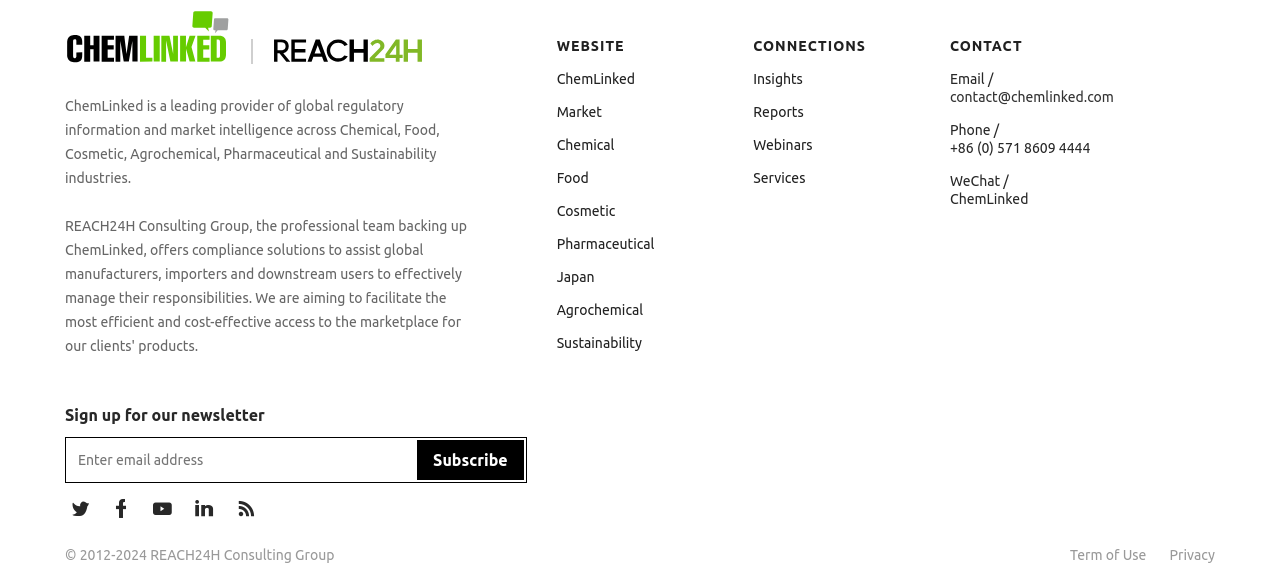What is the purpose of the newsletter signup form?
Give a one-word or short phrase answer based on the image.

To receive updates